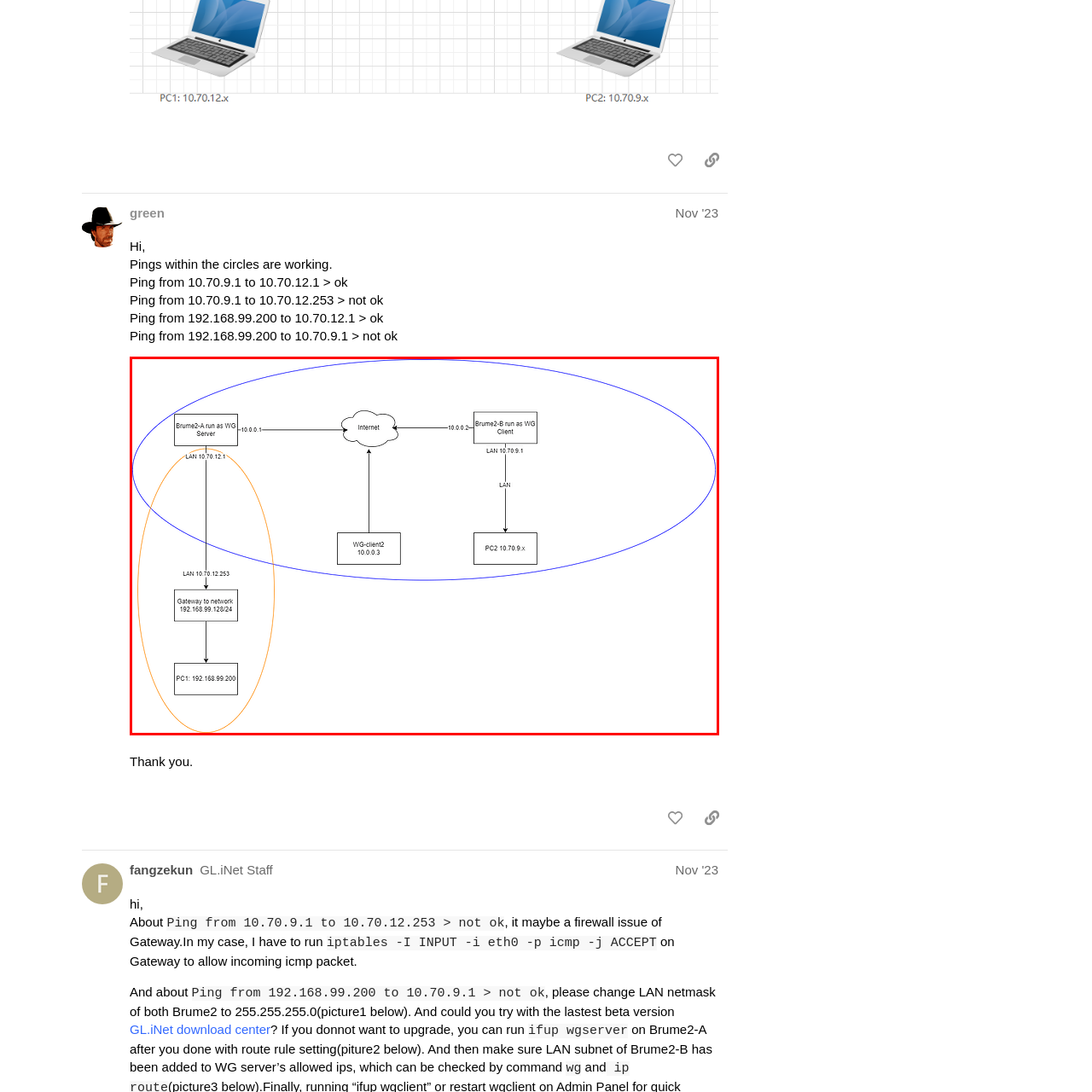Direct your attention to the zone enclosed by the orange box, What is the purpose of Brume-A in the network? 
Give your response in a single word or phrase.

Gateway for devices on its LAN